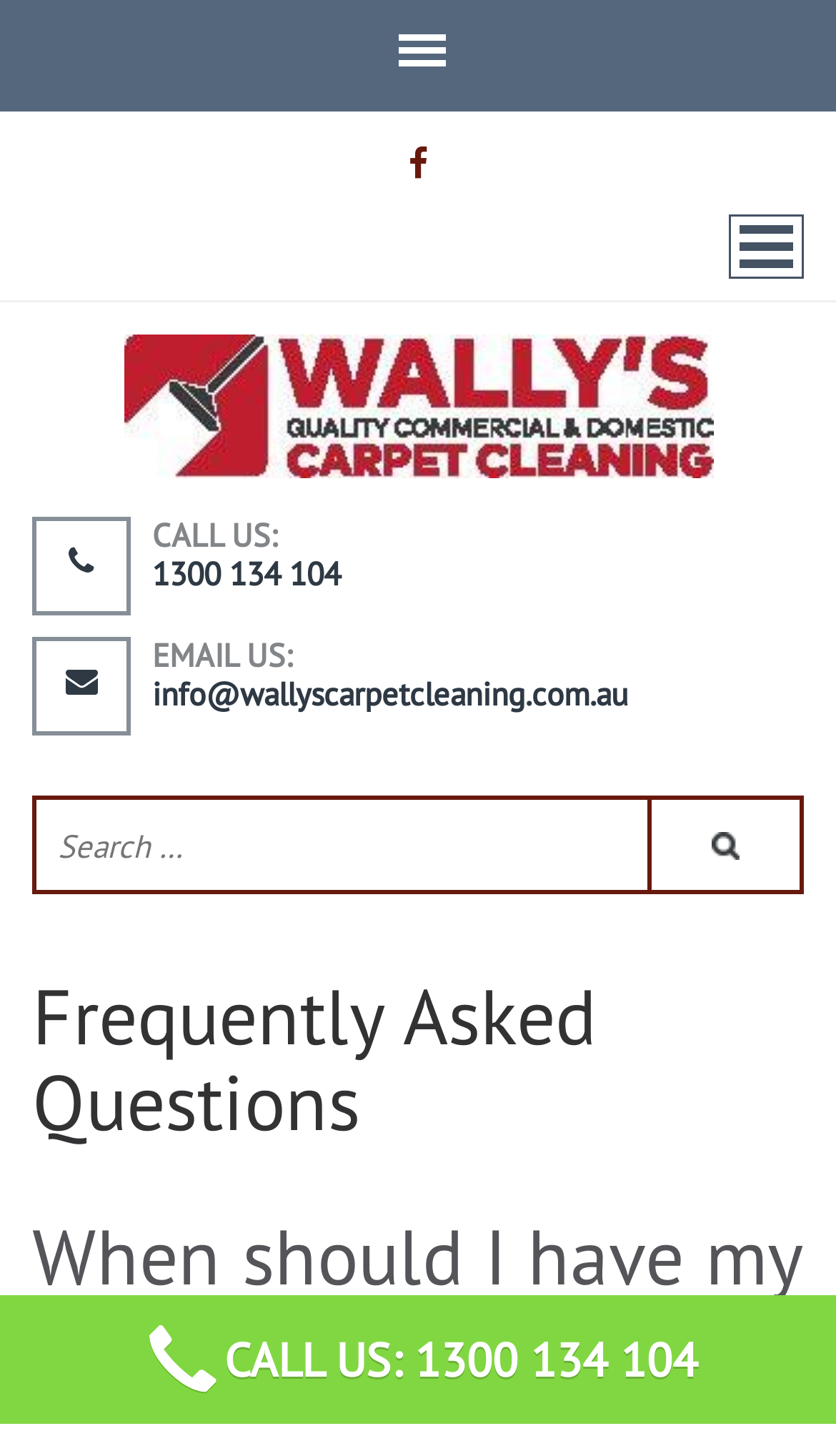Ascertain the bounding box coordinates for the UI element detailed here: "title="facebook"". The coordinates should be provided as [left, top, right, bottom] with each value being a float between 0 and 1.

[0.463, 0.091, 0.537, 0.133]